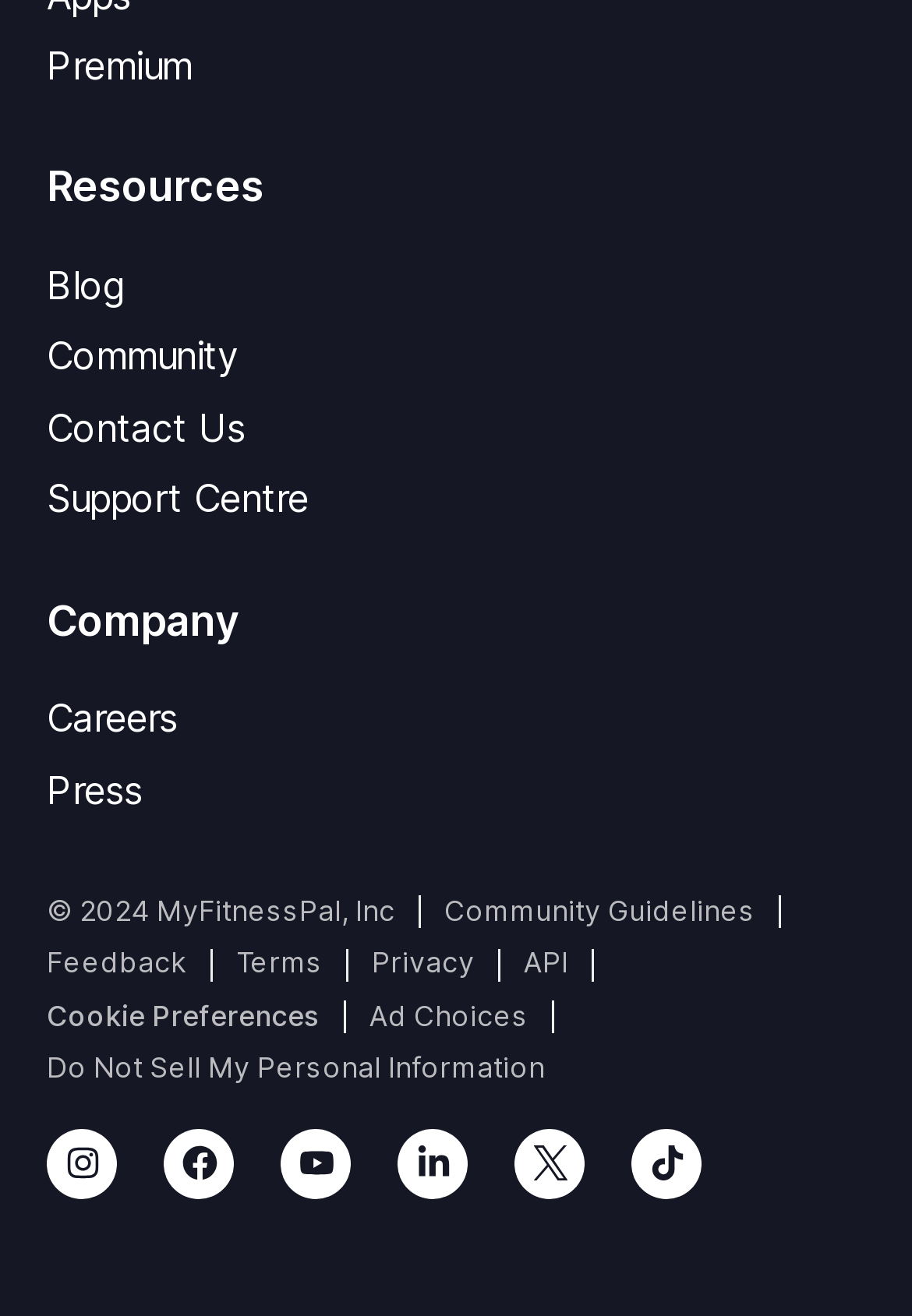What is the second heading on the webpage?
Please provide a comprehensive answer to the question based on the webpage screenshot.

I analyzed the webpage structure and found that the second heading is 'Company', which is a heading element with the bounding box coordinates [0.051, 0.452, 0.949, 0.491].